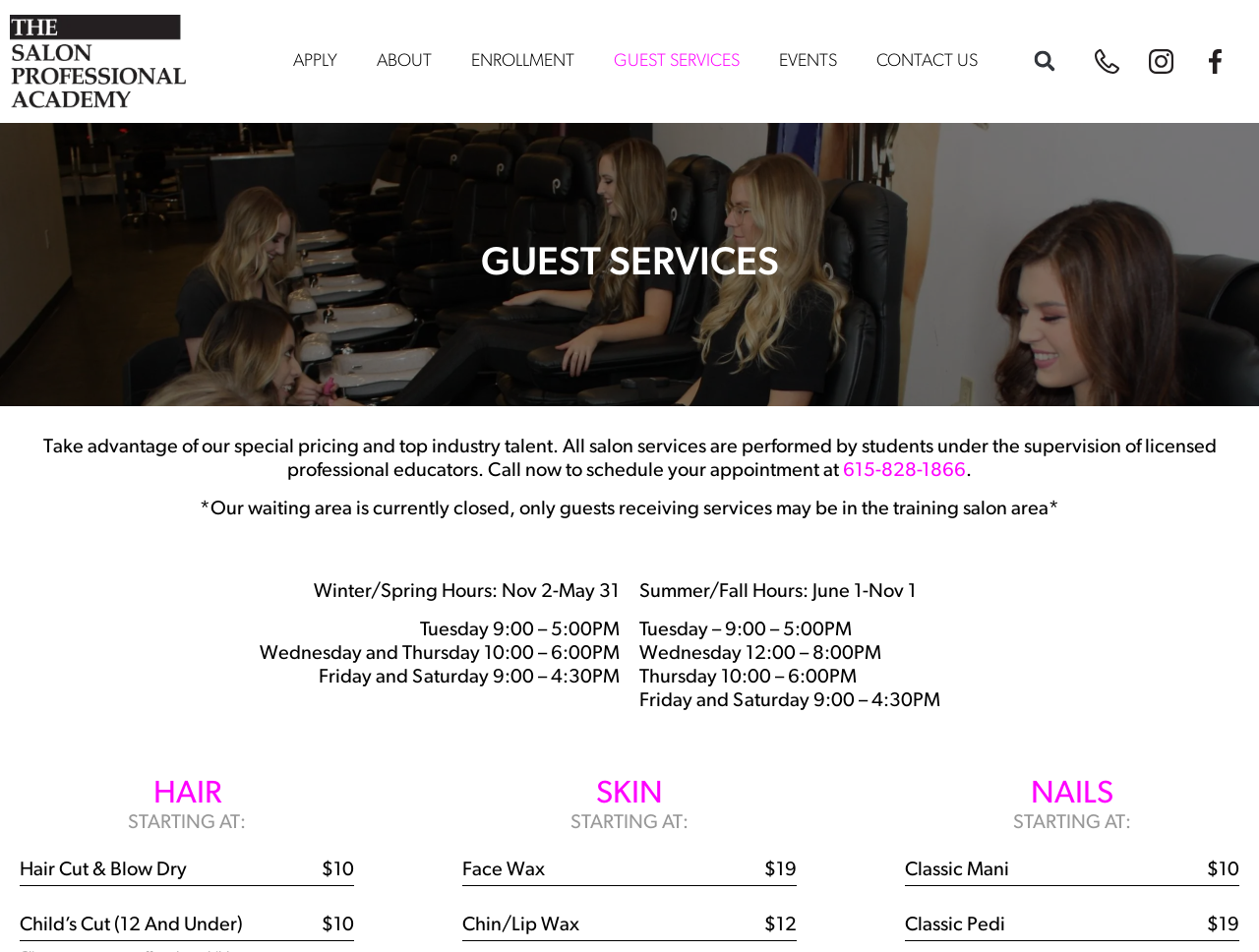Ascertain the bounding box coordinates for the UI element detailed here: "Contact Us". The coordinates should be provided as [left, top, right, bottom] with each value being a float between 0 and 1.

[0.68, 0.043, 0.792, 0.086]